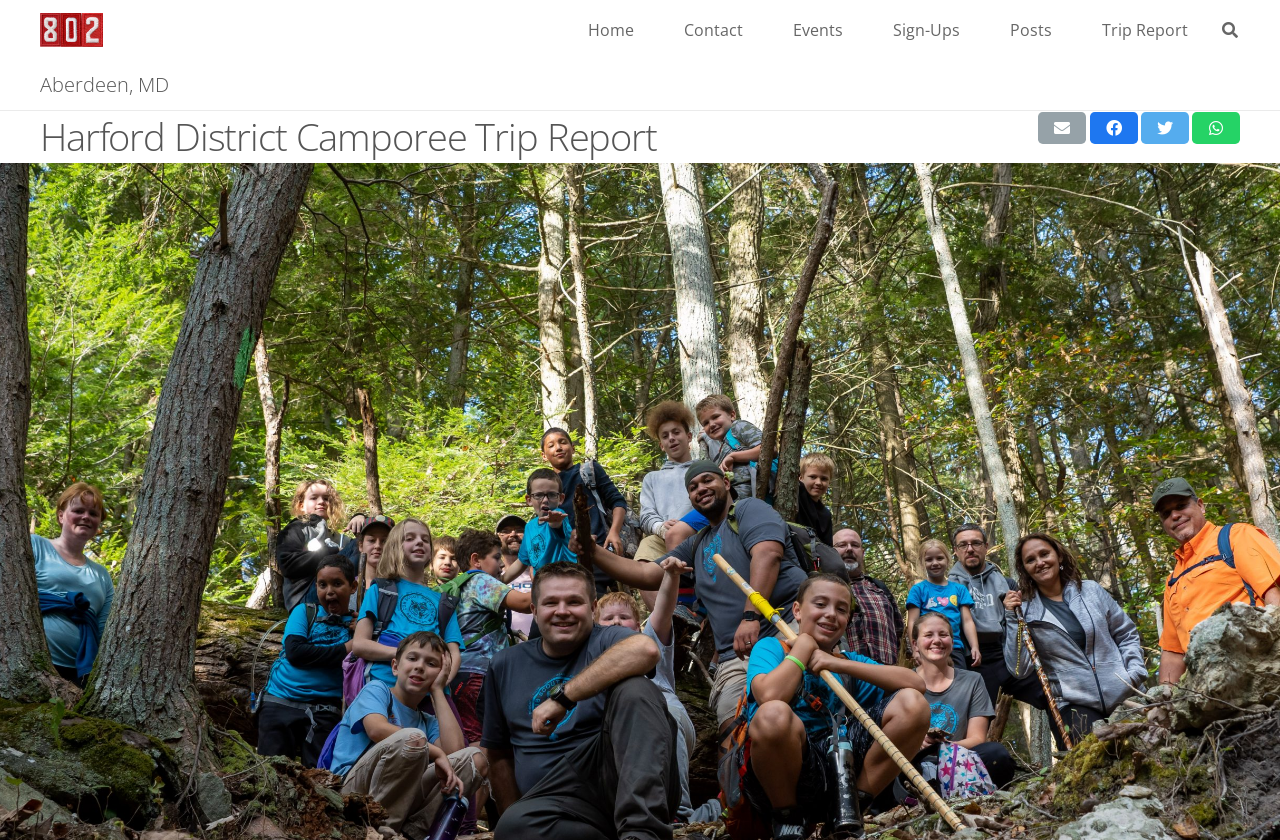Locate the bounding box coordinates of the element that needs to be clicked to carry out the instruction: "go to home page". The coordinates should be given as four float numbers ranging from 0 to 1, i.e., [left, top, right, bottom].

[0.44, 0.0, 0.515, 0.071]